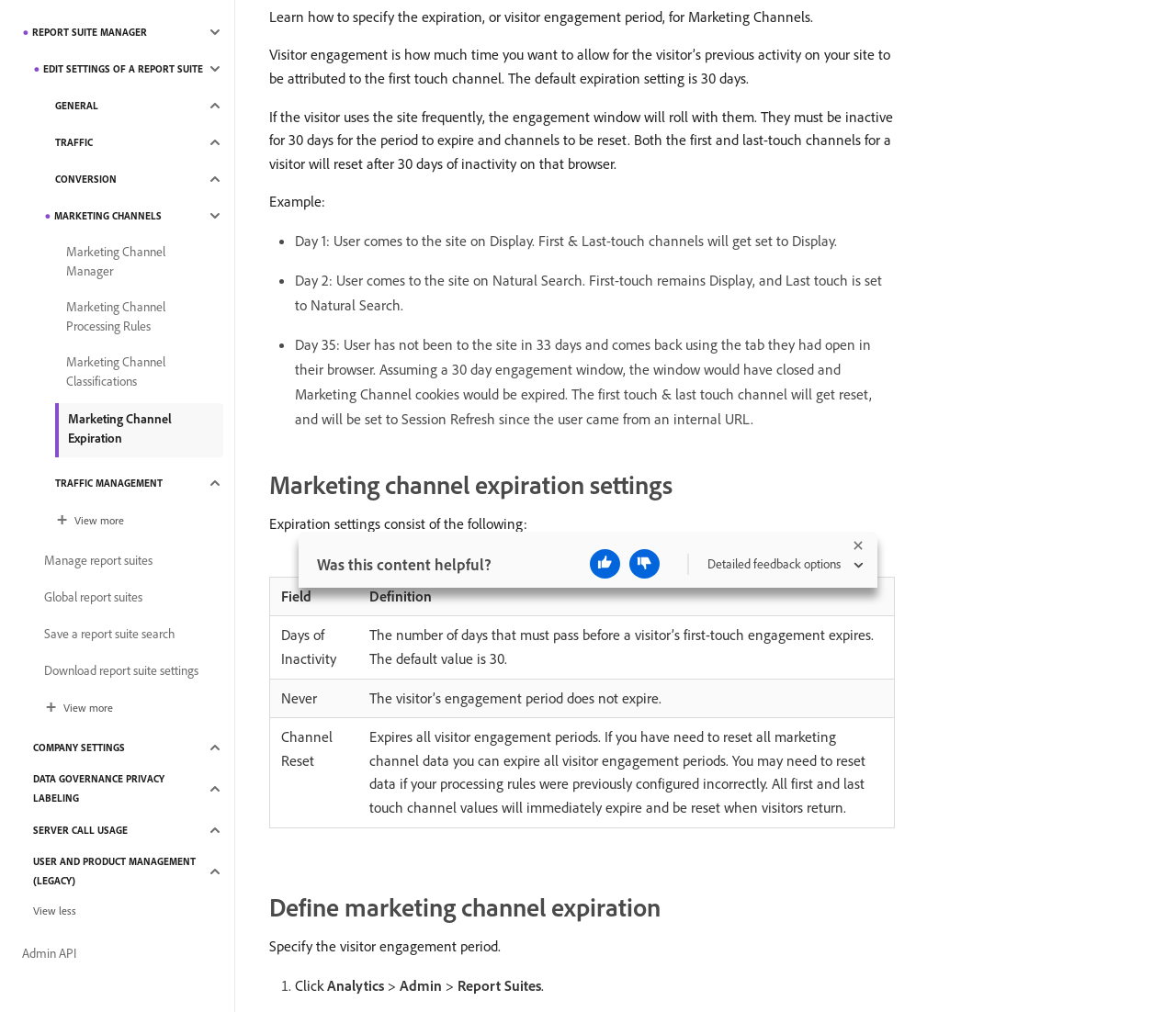Identify the bounding box for the UI element specified in this description: "Server Call Usage". The coordinates must be four float numbers between 0 and 1, formatted as [left, top, right, bottom].

[0.019, 0.806, 0.19, 0.835]